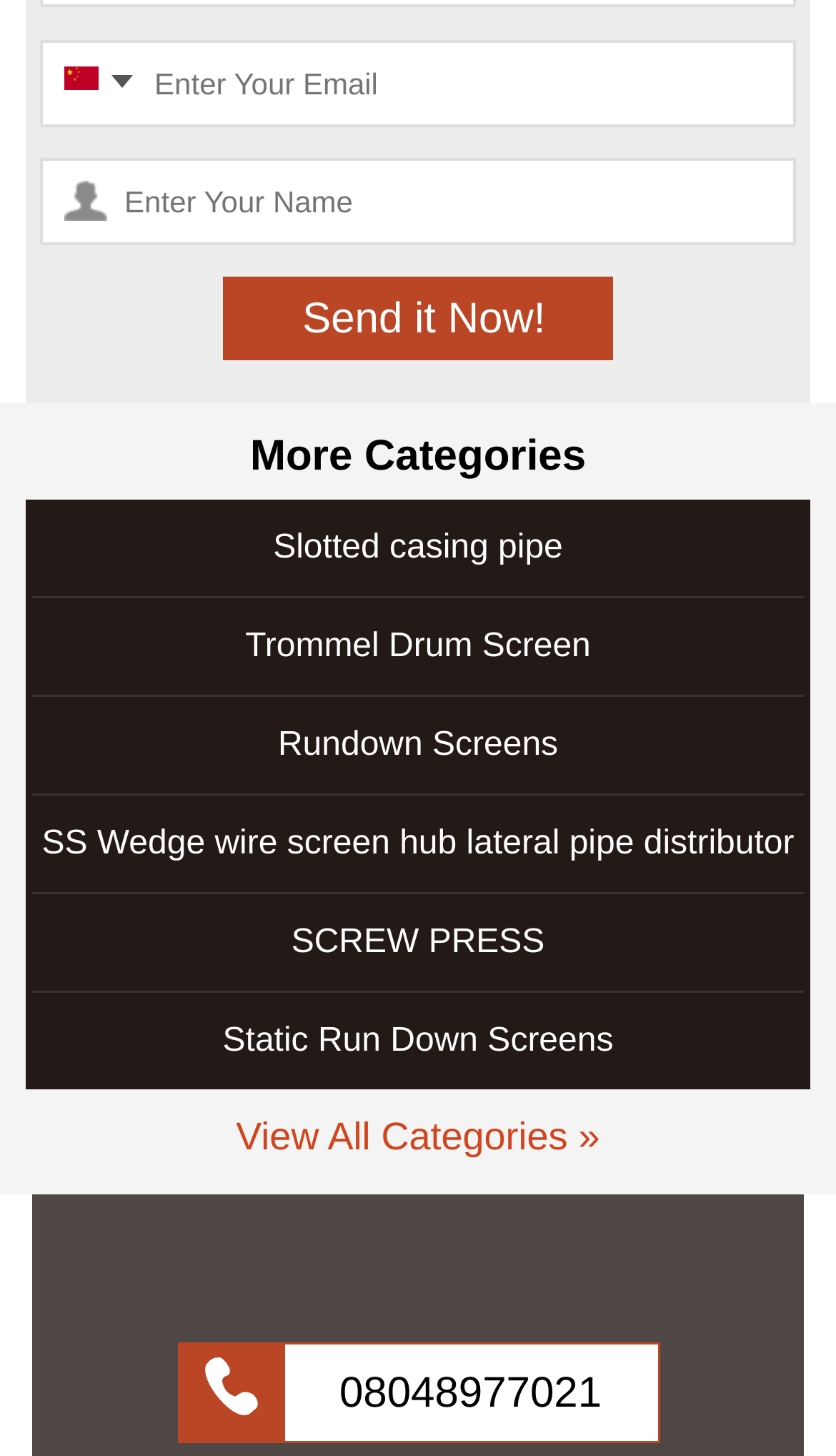Using the description "name="S_fullname" placeholder="Enter Your Name"", locate and provide the bounding box of the UI element.

[0.049, 0.109, 0.951, 0.168]